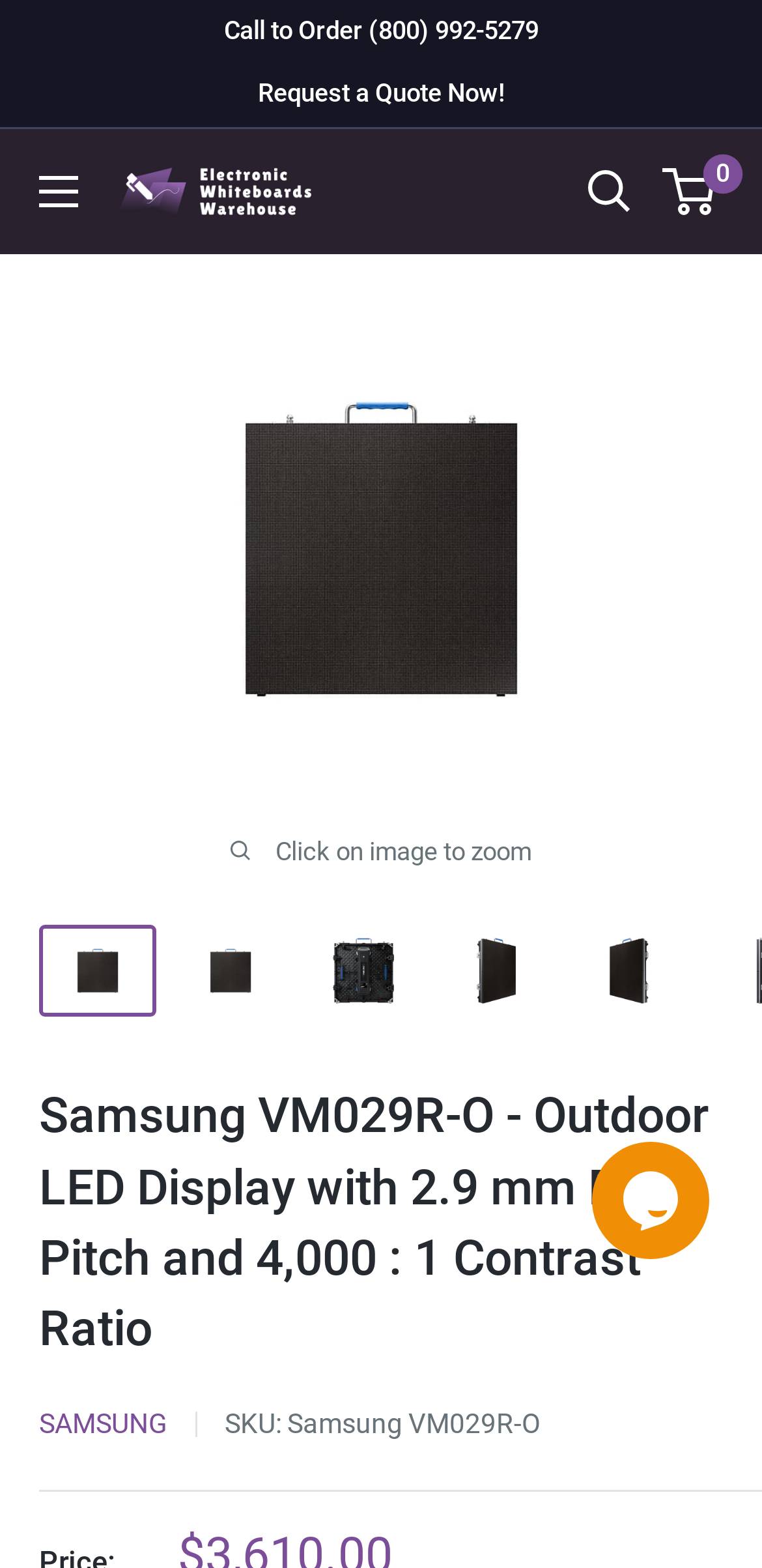Please determine the bounding box coordinates of the element's region to click for the following instruction: "Request a quote now".

[0.051, 0.04, 0.949, 0.081]